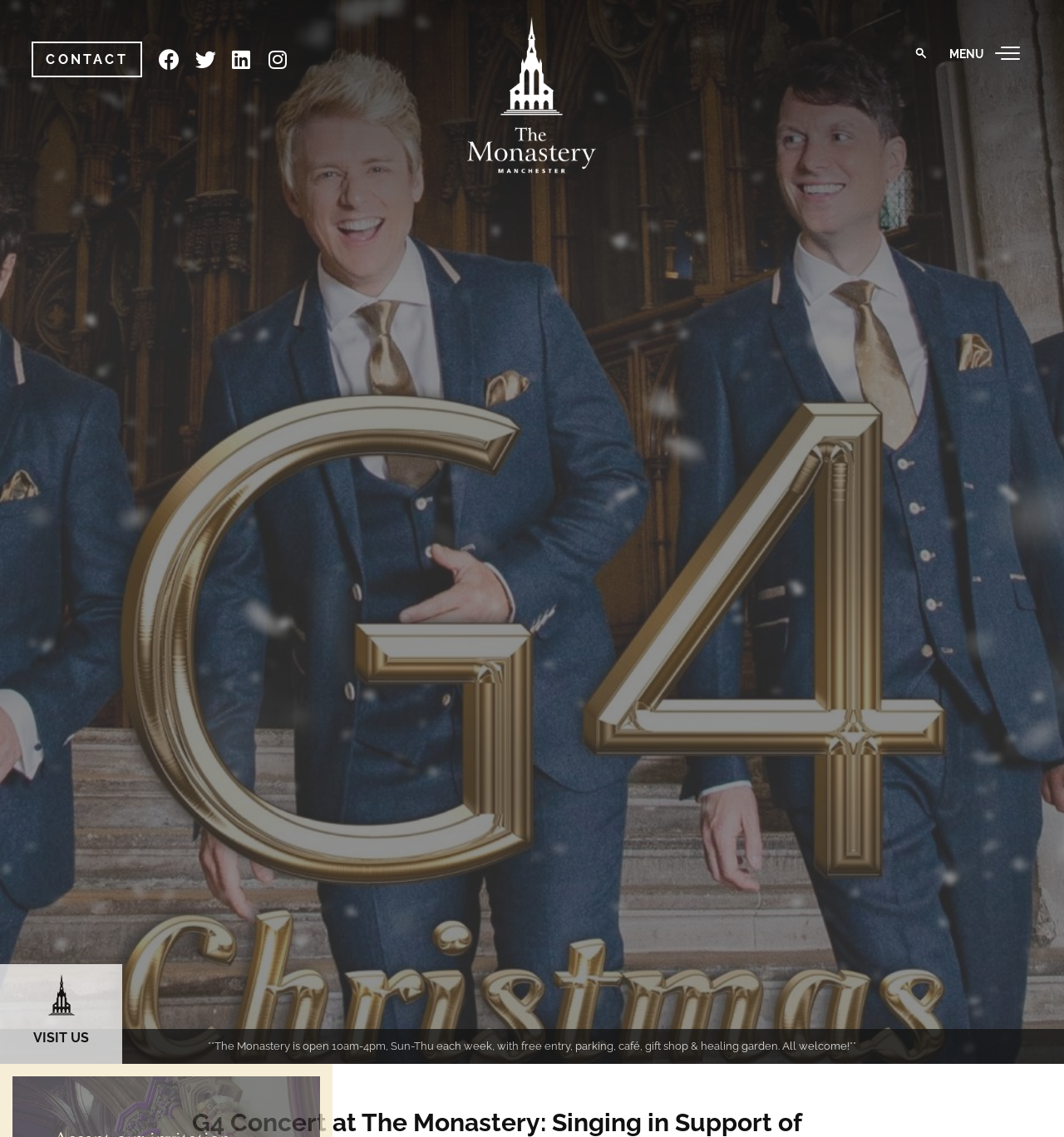Provide the bounding box coordinates for the specified HTML element described in this description: "VISIT US". The coordinates should be four float numbers ranging from 0 to 1, in the format [left, top, right, bottom].

[0.0, 0.848, 0.115, 0.936]